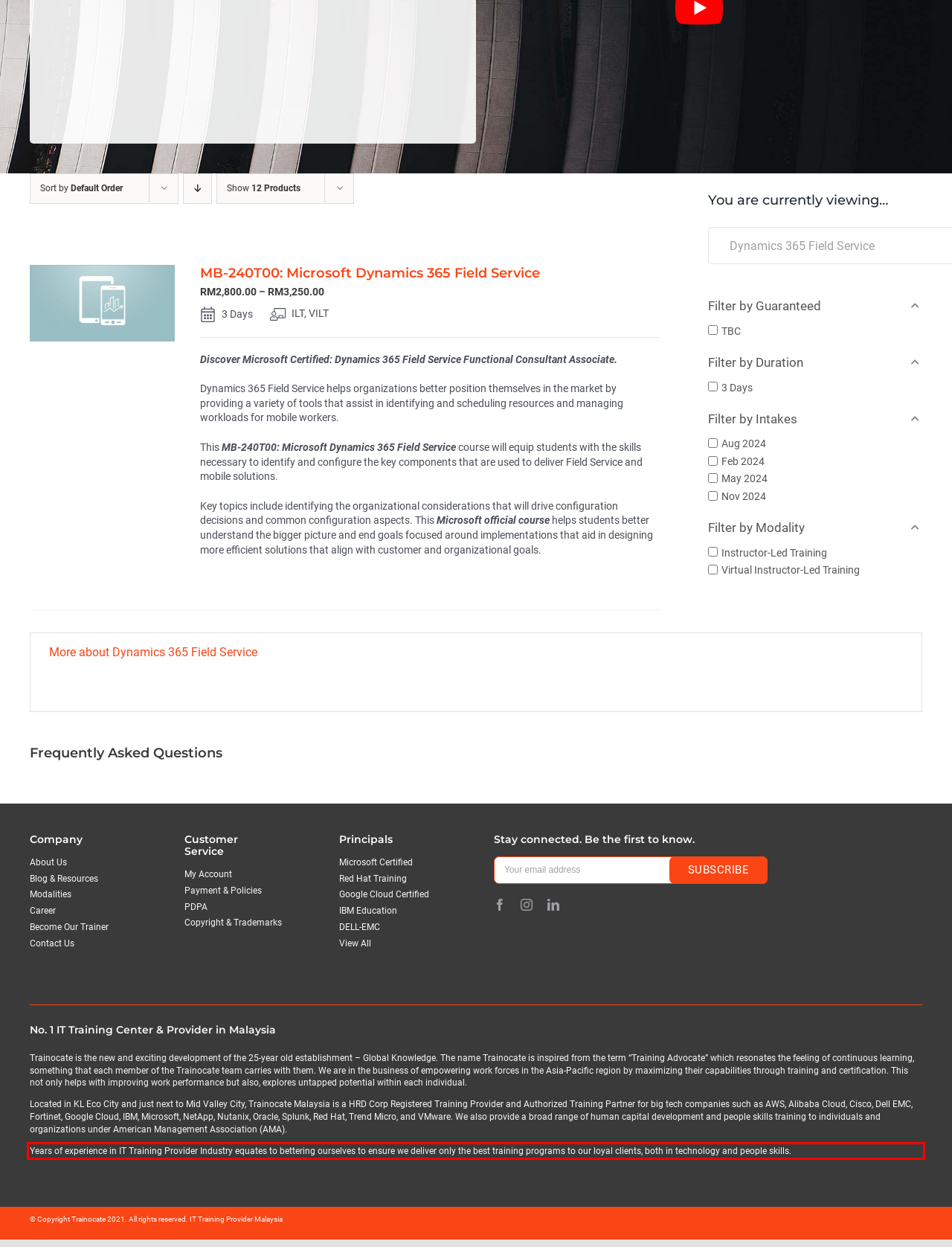Observe the screenshot of the webpage, locate the red bounding box, and extract the text content within it.

Years of experience in IT Training Provider Industry equates to bettering ourselves to ensure we deliver only the best training programs to our loyal clients, both in technology and people skills.